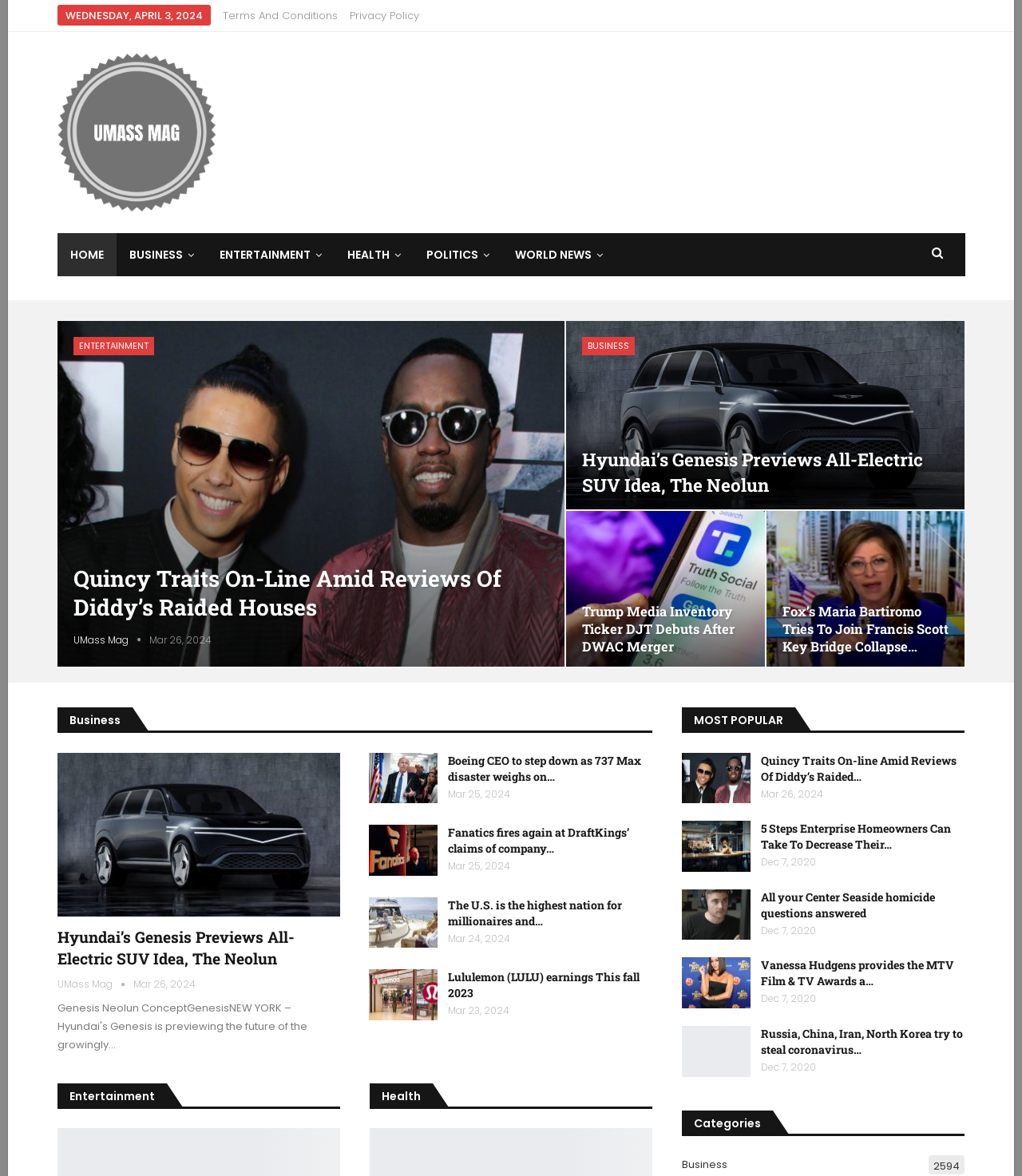Give the bounding box coordinates for the element described as: "Home".

[0.056, 0.198, 0.114, 0.235]